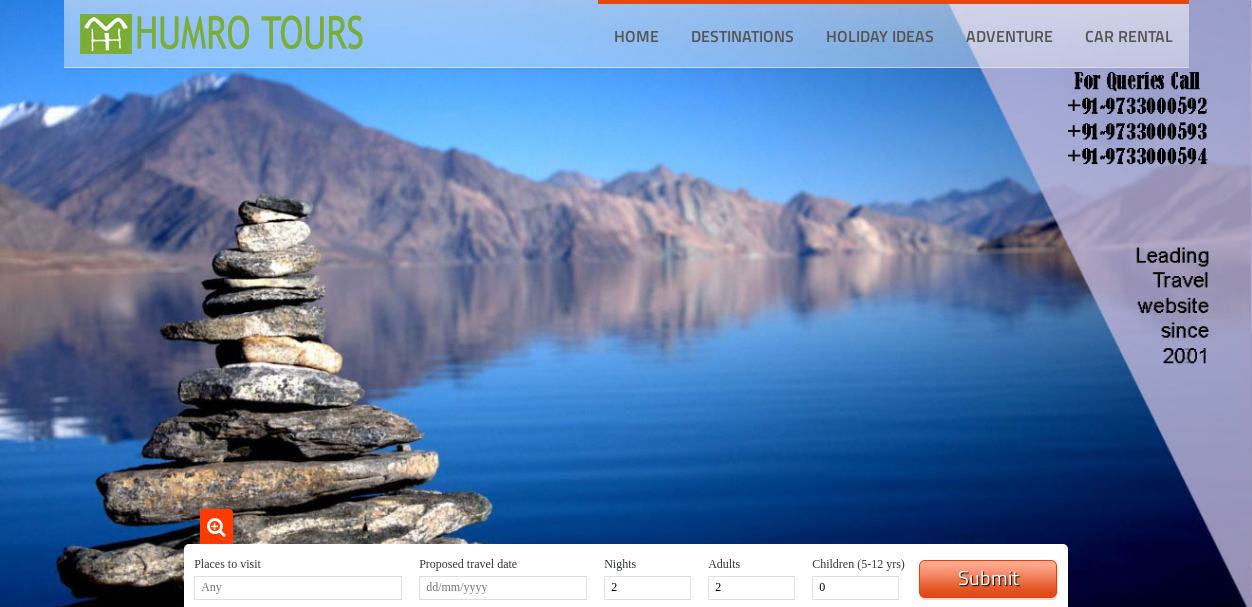What is the color of the sky and water in the image? Based on the image, give a response in one word or a short phrase.

vibrant blues